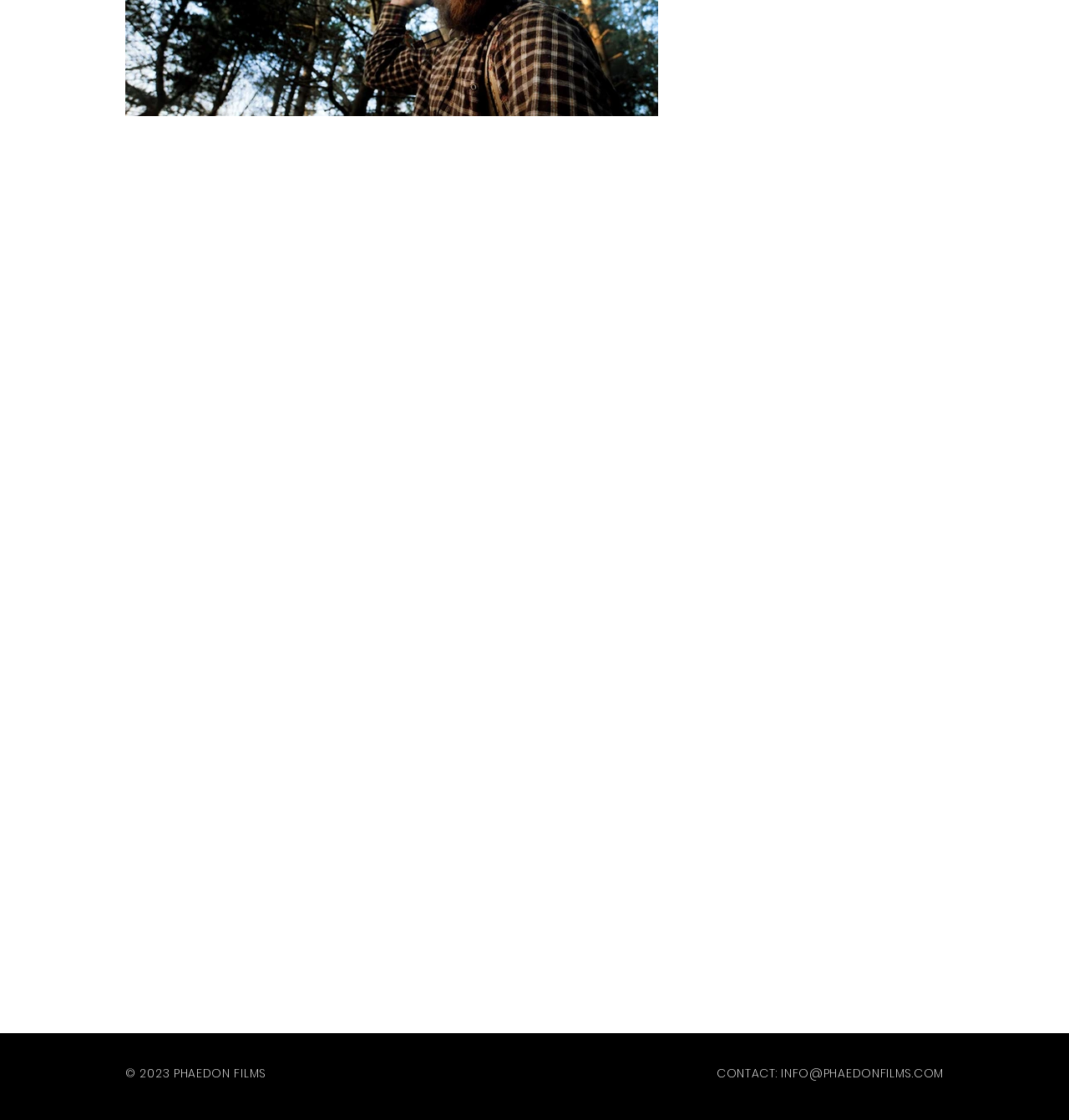What is the layout of the social media icons?
Based on the image, please offer an in-depth response to the question.

The social media icons, which are the white Instagram icon and the Facebook - White Circle icon, are laid out side by side at the bottom of the webpage.